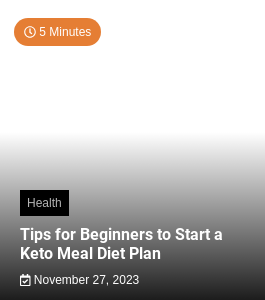What is the main topic of the article?
Look at the image and respond to the question as thoroughly as possible.

The article is titled 'Tips for Beginners to Start a Keto Meal Diet Plan', which suggests that the main topic is guiding newcomers to effectively adopt a keto diet.